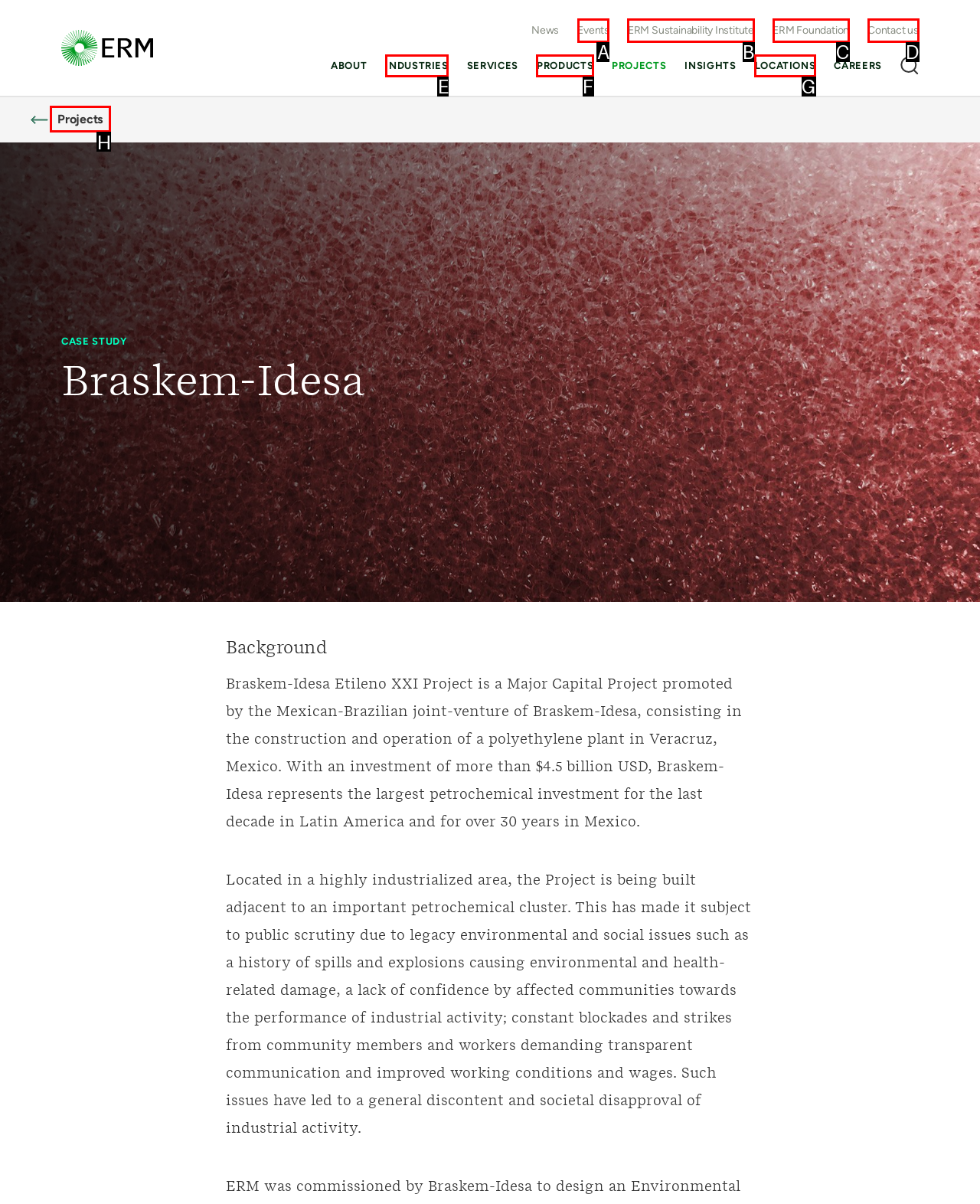Determine which HTML element should be clicked to carry out the following task: View Projects Respond with the letter of the appropriate option.

H